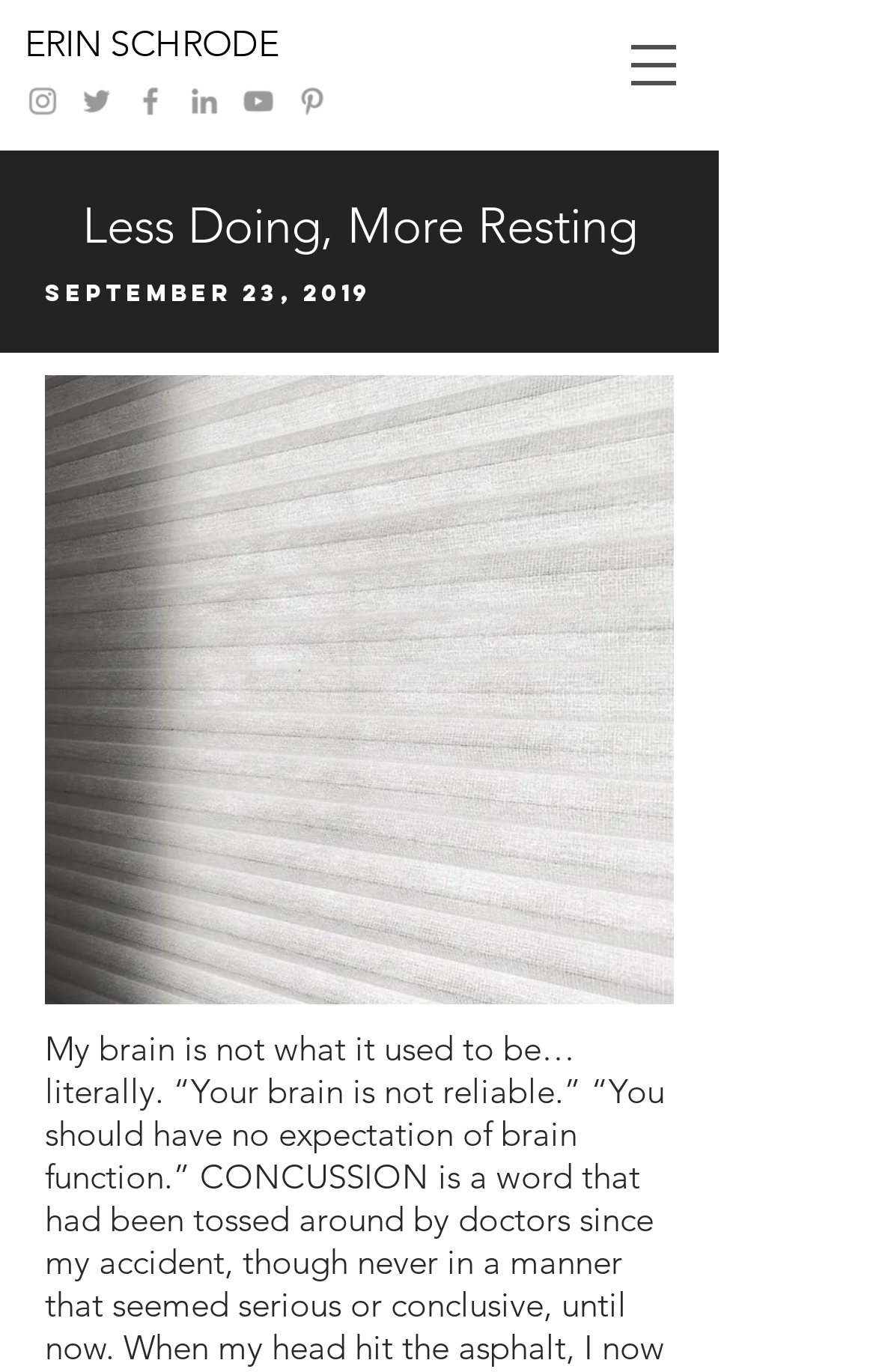Please find and generate the text of the main heading on the webpage.

September 23, 2019